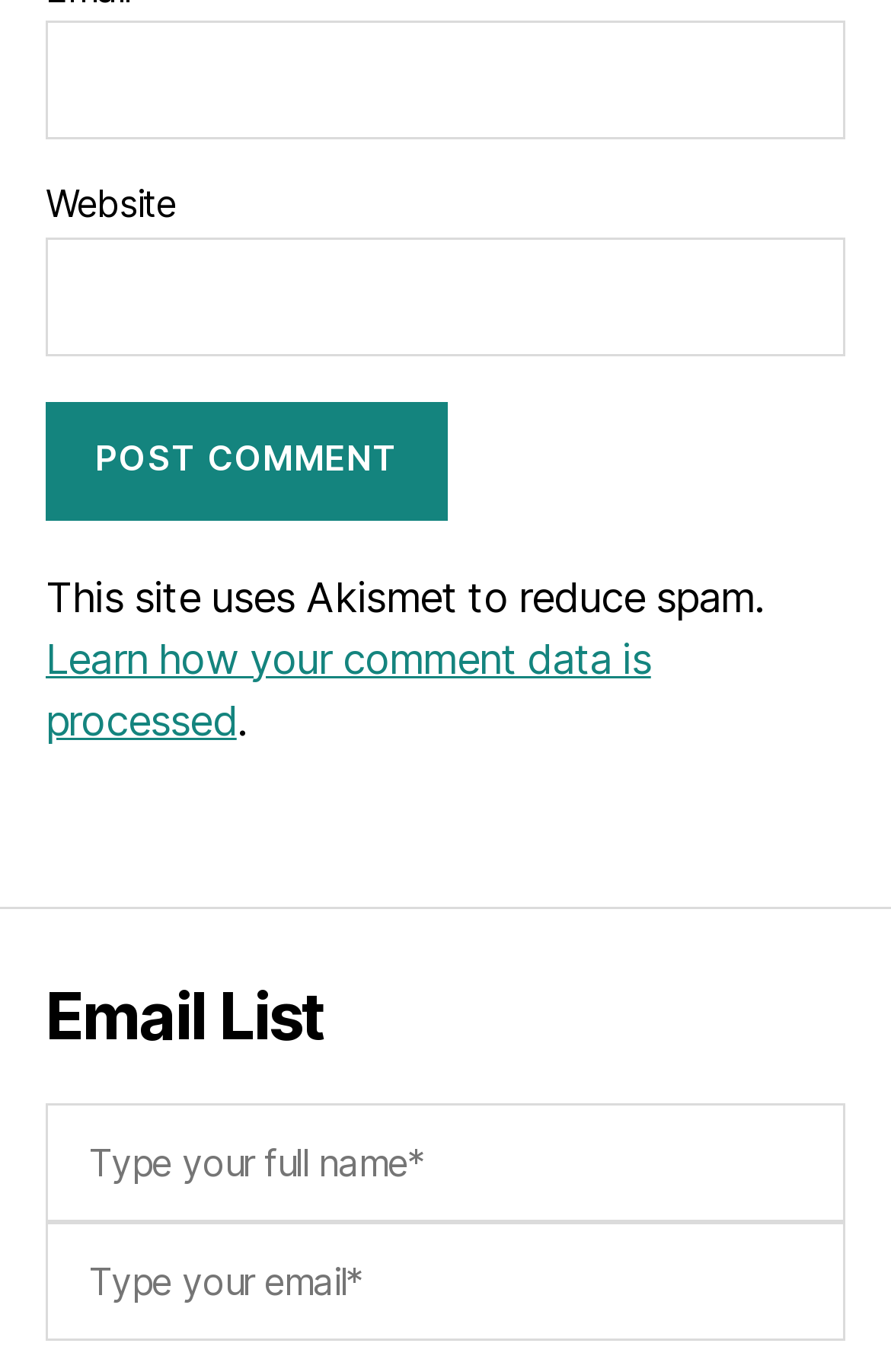Please provide a brief answer to the following inquiry using a single word or phrase:
What is the 'Website' textbox used for?

Enter website URL